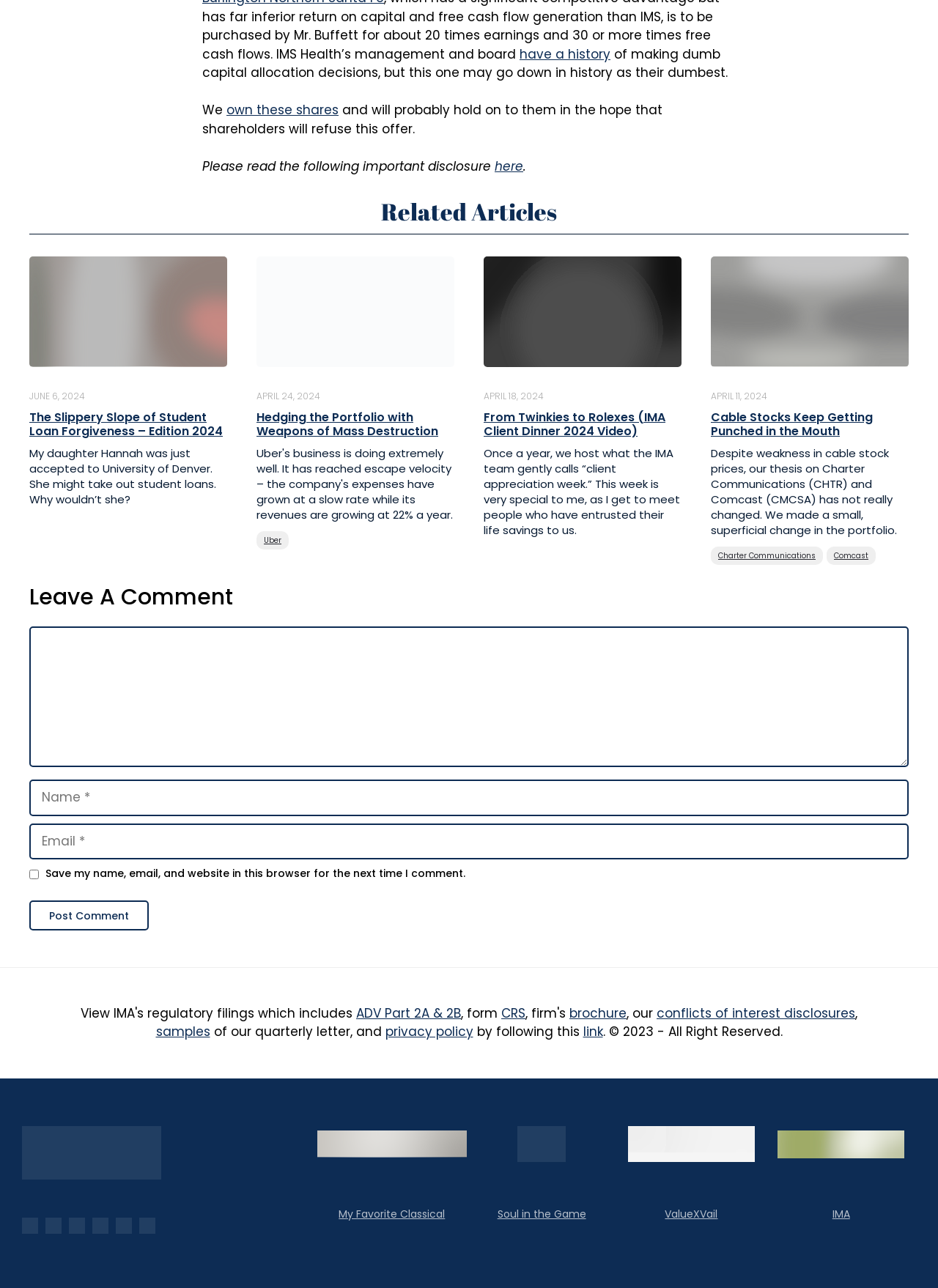Determine the bounding box for the UI element as described: "ADV Part 2A & 2B". The coordinates should be represented as four float numbers between 0 and 1, formatted as [left, top, right, bottom].

[0.38, 0.78, 0.491, 0.793]